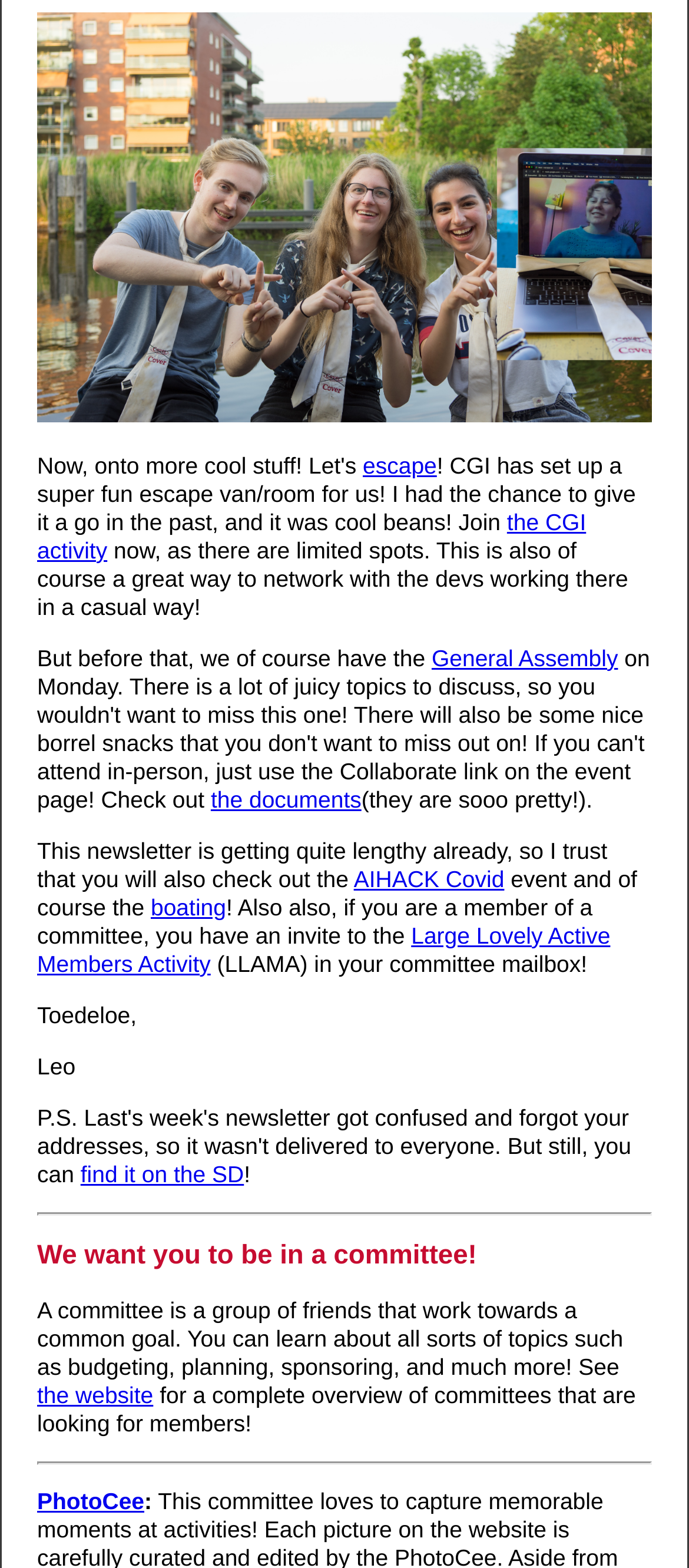What is the purpose of a committee?
Based on the visual content, answer with a single word or a brief phrase.

Work towards a common goal